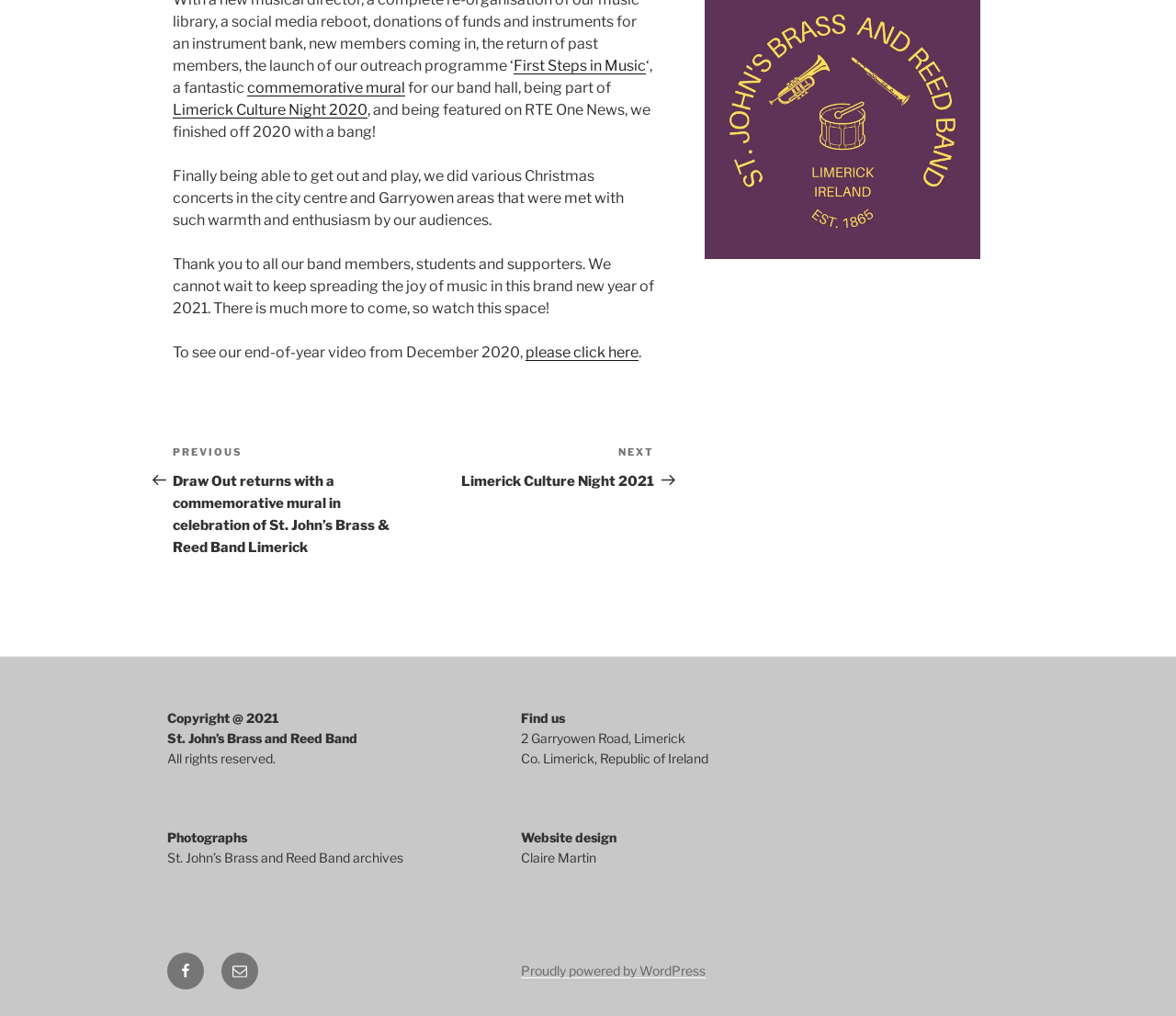Who designed the website?
Give a one-word or short-phrase answer derived from the screenshot.

Claire Martin